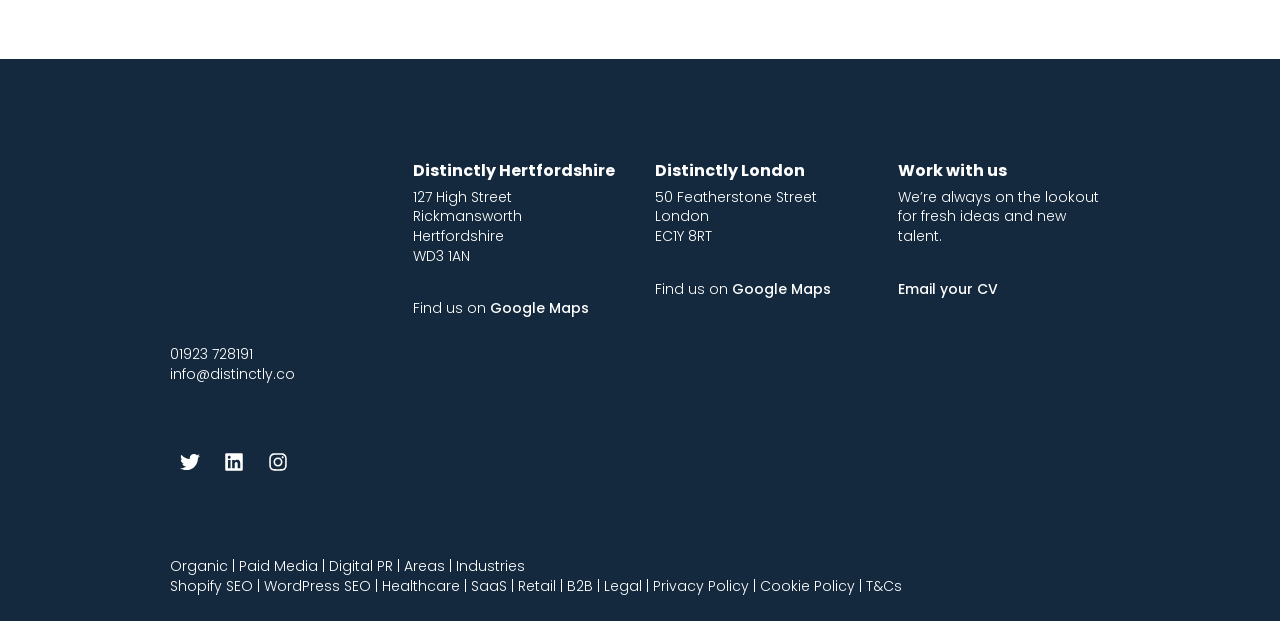Based on the visual content of the image, answer the question thoroughly: What is the email address to contact Distinctly?

The email address to contact Distinctly is mentioned in the link element 'info@distinctly.co'.